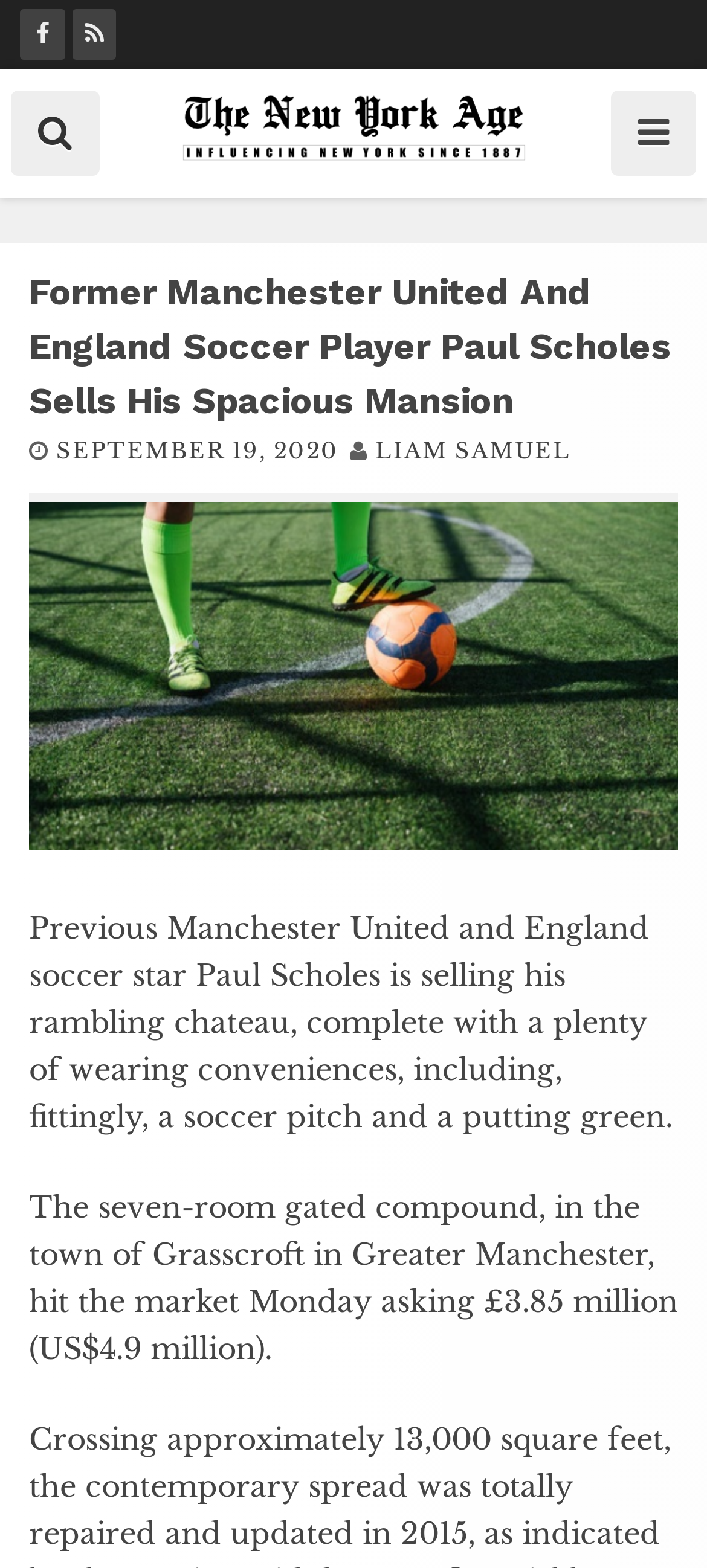Provide the bounding box coordinates for the specified HTML element described in this description: "alt="The New York Age Newspaper"". The coordinates should be four float numbers ranging from 0 to 1, in the format [left, top, right, bottom].

[0.244, 0.086, 0.756, 0.109]